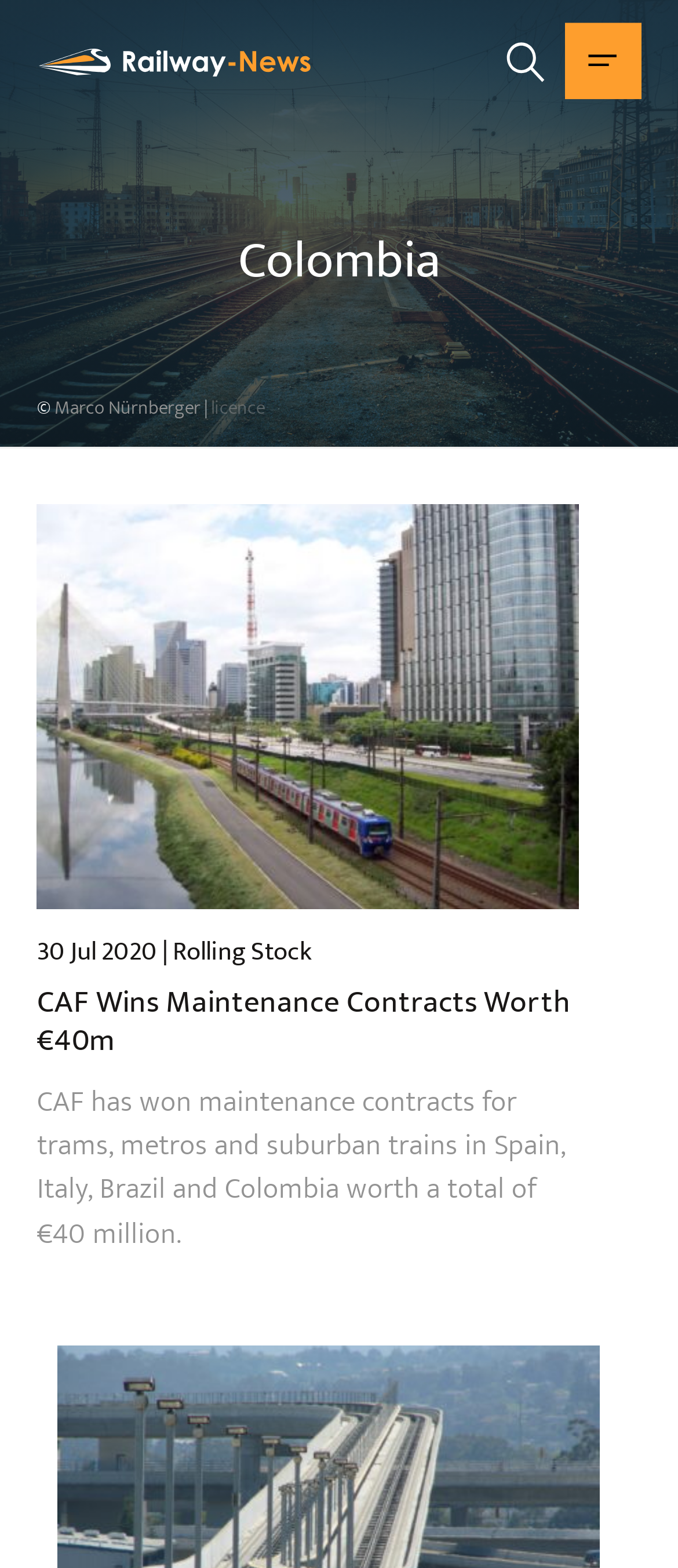What is the purpose of the button with a bounding box coordinate of [0.722, 0.015, 0.834, 0.063]?
Please provide a single word or phrase as your answer based on the screenshot.

Search